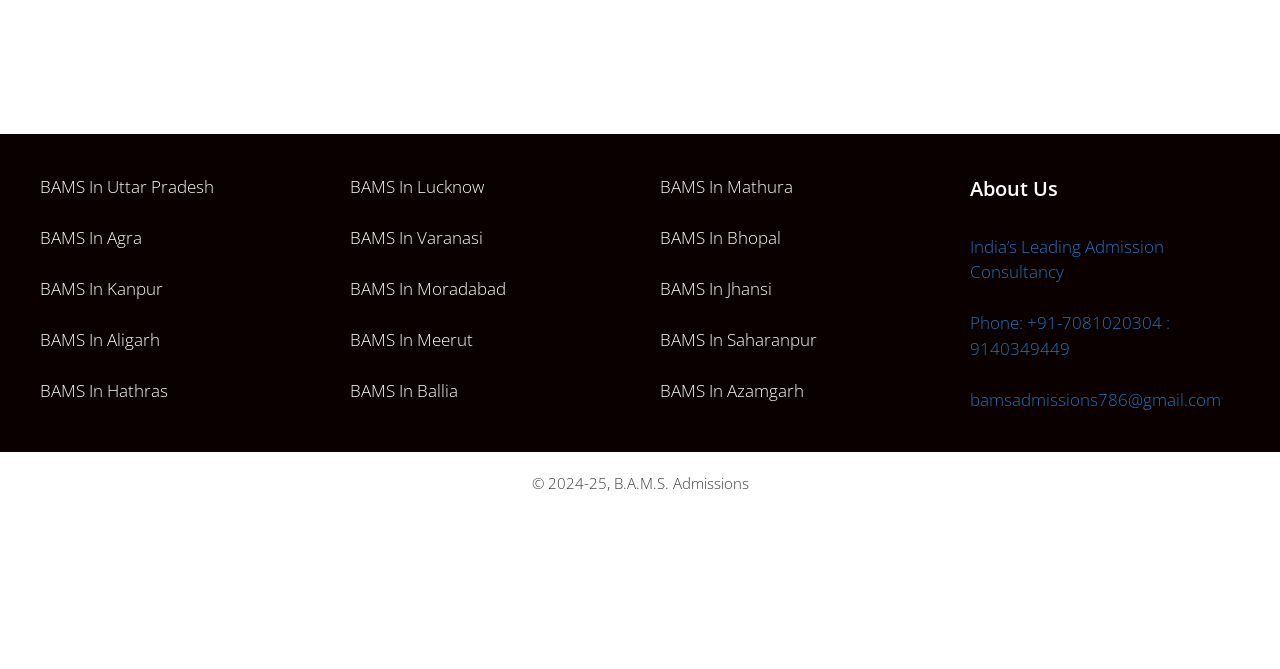Find the bounding box coordinates for the area you need to click to carry out the instruction: "Click on BAMS In Lucknow". The coordinates should be four float numbers between 0 and 1, indicated as [left, top, right, bottom].

[0.273, 0.261, 0.378, 0.295]